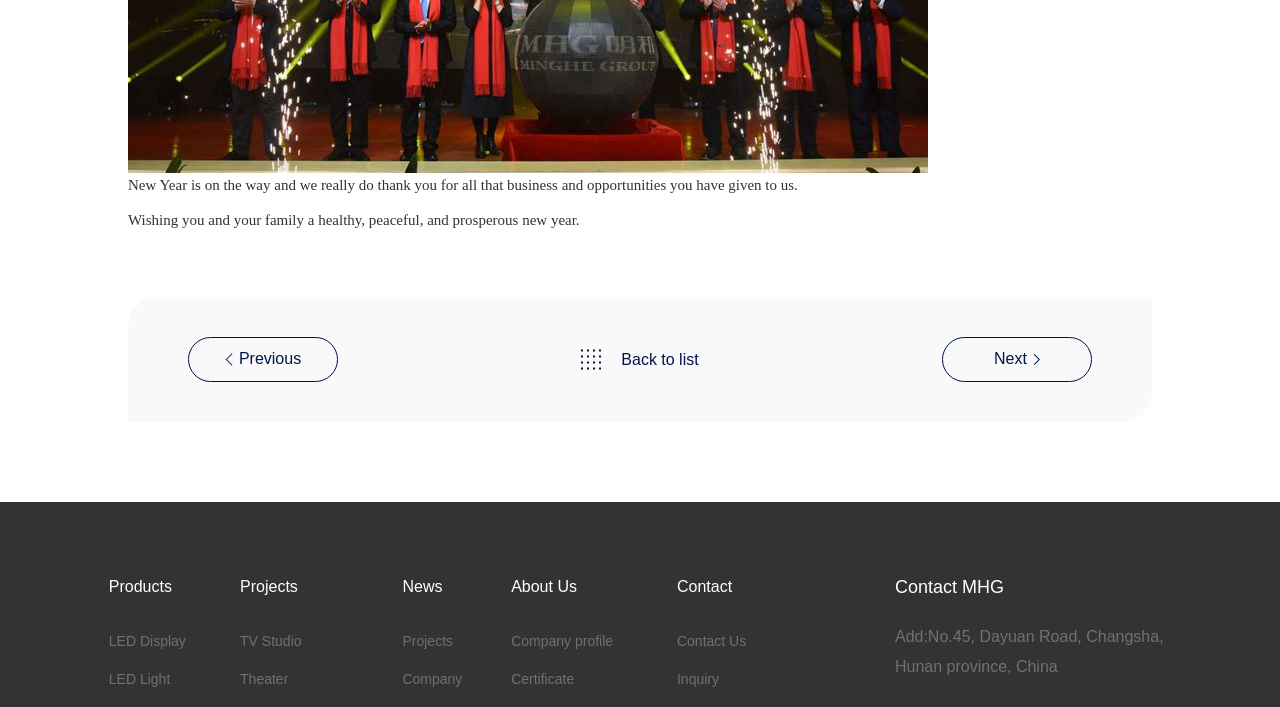What is the purpose of the '返回列表 Back to list' link? Using the information from the screenshot, answer with a single word or phrase.

To go back to the list